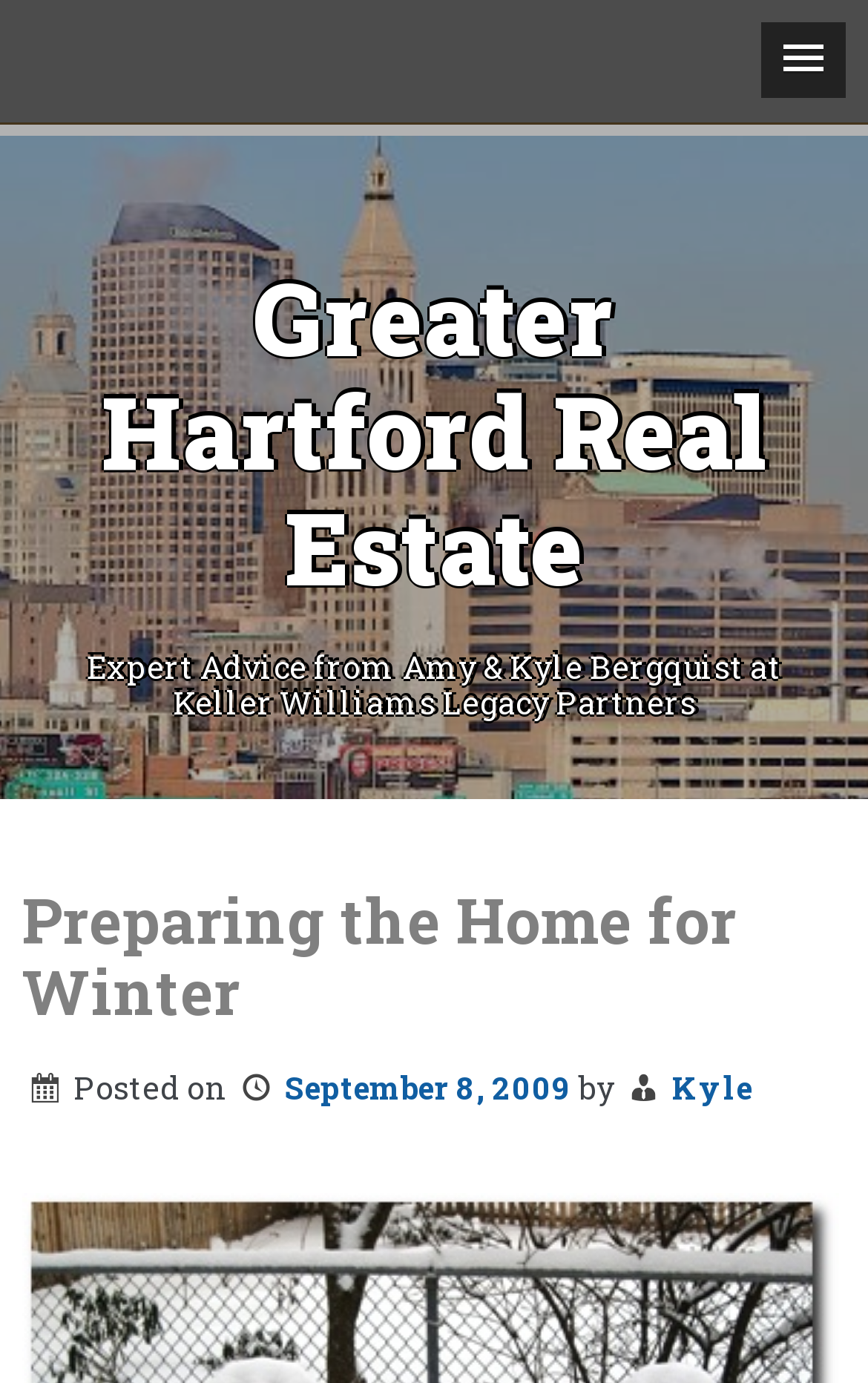Provide the bounding box coordinates of the HTML element described as: "Greater Hartford Real Estate". The bounding box coordinates should be four float numbers between 0 and 1, i.e., [left, top, right, bottom].

[0.117, 0.181, 0.883, 0.443]